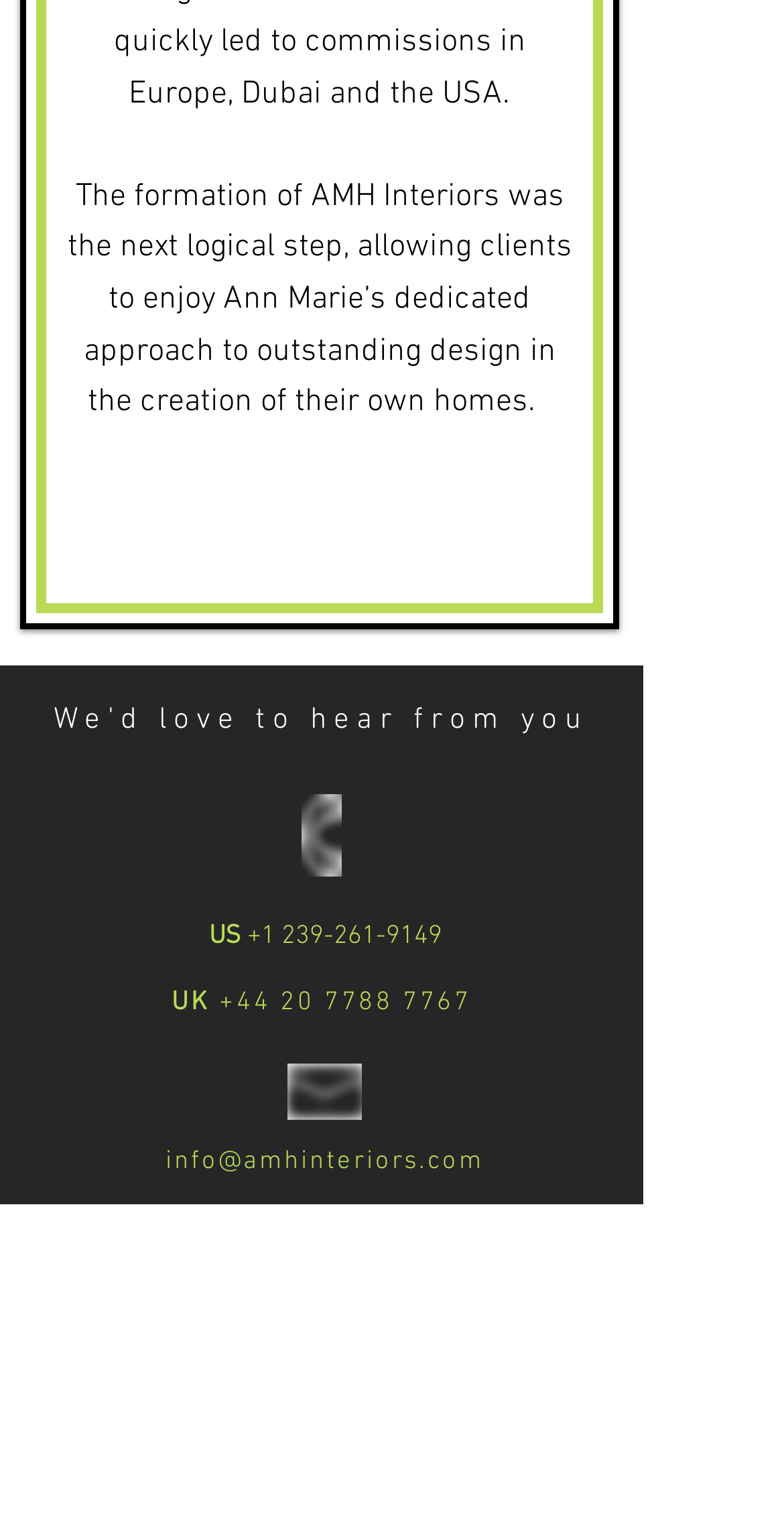Locate the bounding box coordinates of the clickable element to fulfill the following instruction: "Visit Instagram". Provide the coordinates as four float numbers between 0 and 1 in the format [left, top, right, bottom].

[0.264, 0.83, 0.367, 0.882]